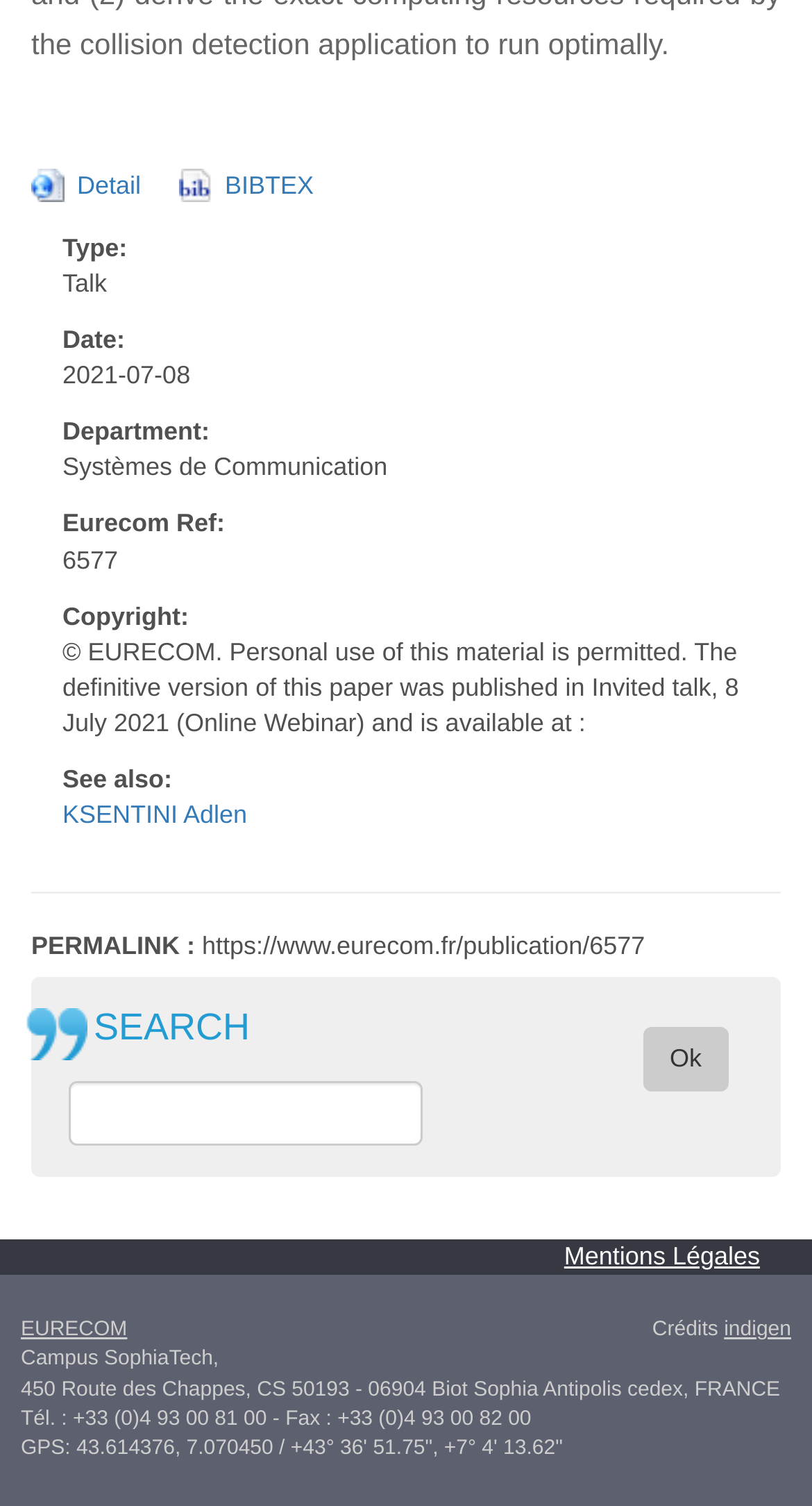Could you locate the bounding box coordinates for the section that should be clicked to accomplish this task: "Click on Aloha Snackbar".

None